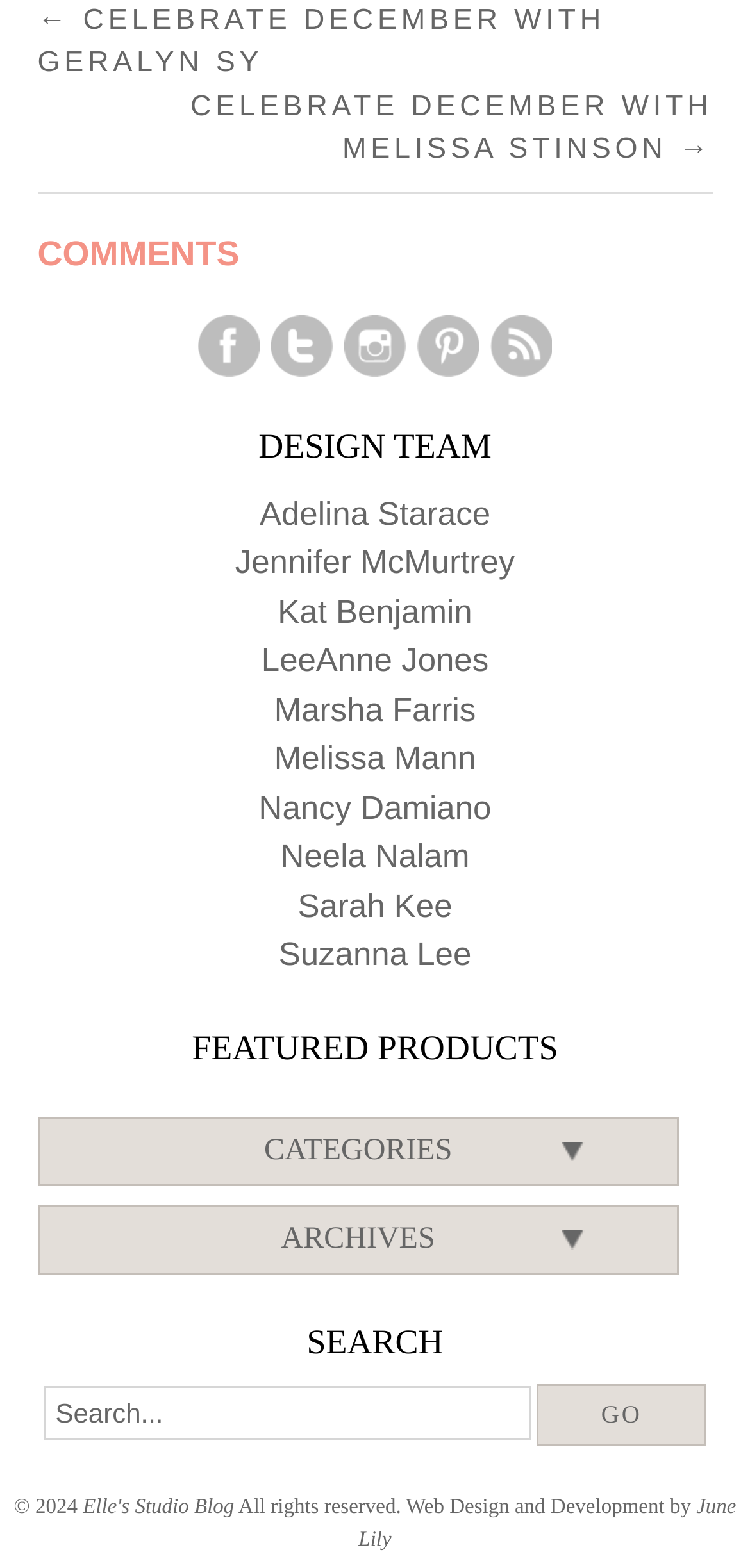Please specify the bounding box coordinates of the clickable section necessary to execute the following command: "go to April 2023".

None